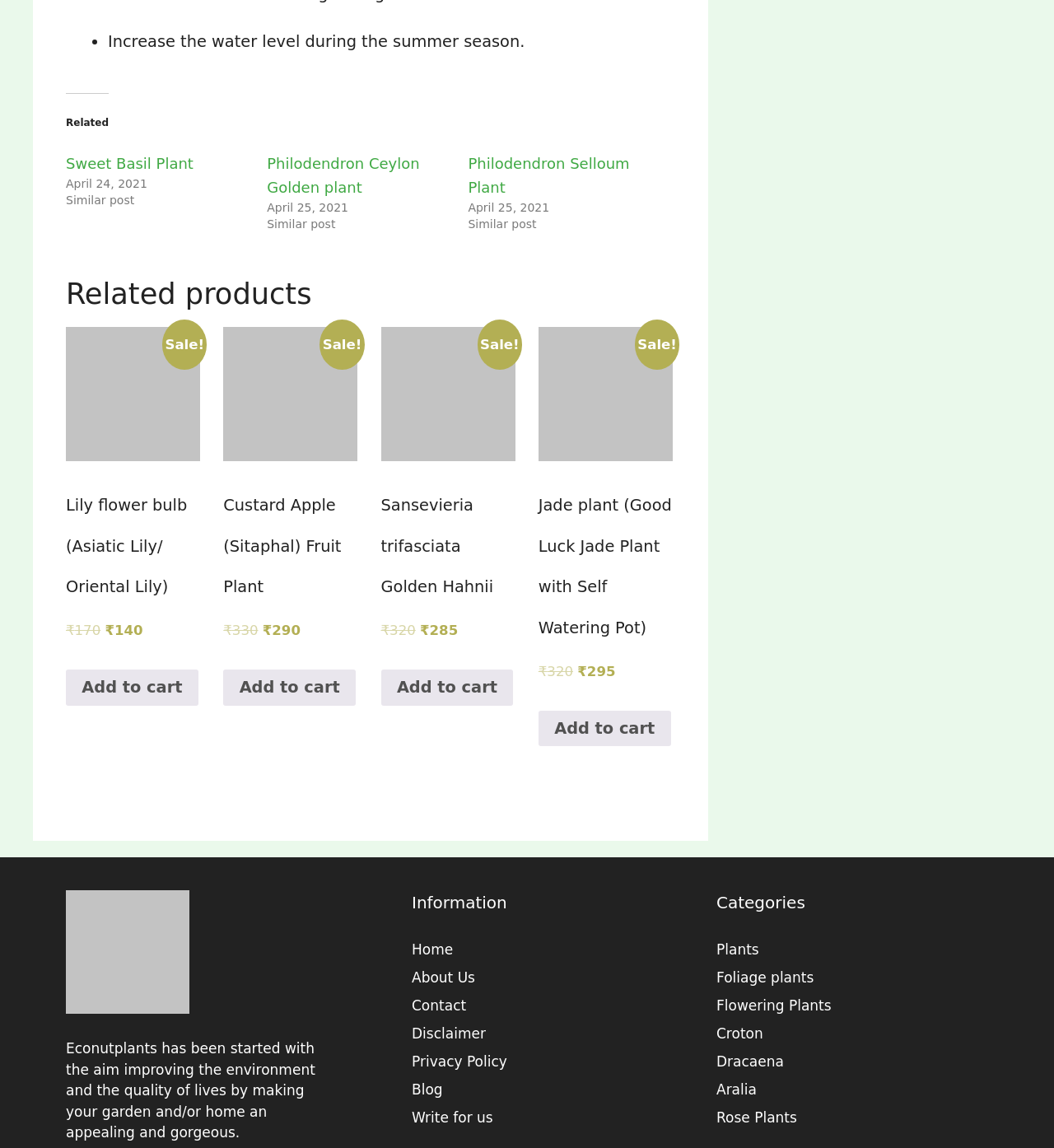Please give the bounding box coordinates of the area that should be clicked to fulfill the following instruction: "Read about 'Econutplants'". The coordinates should be in the format of four float numbers from 0 to 1, i.e., [left, top, right, bottom].

[0.062, 0.906, 0.299, 0.994]